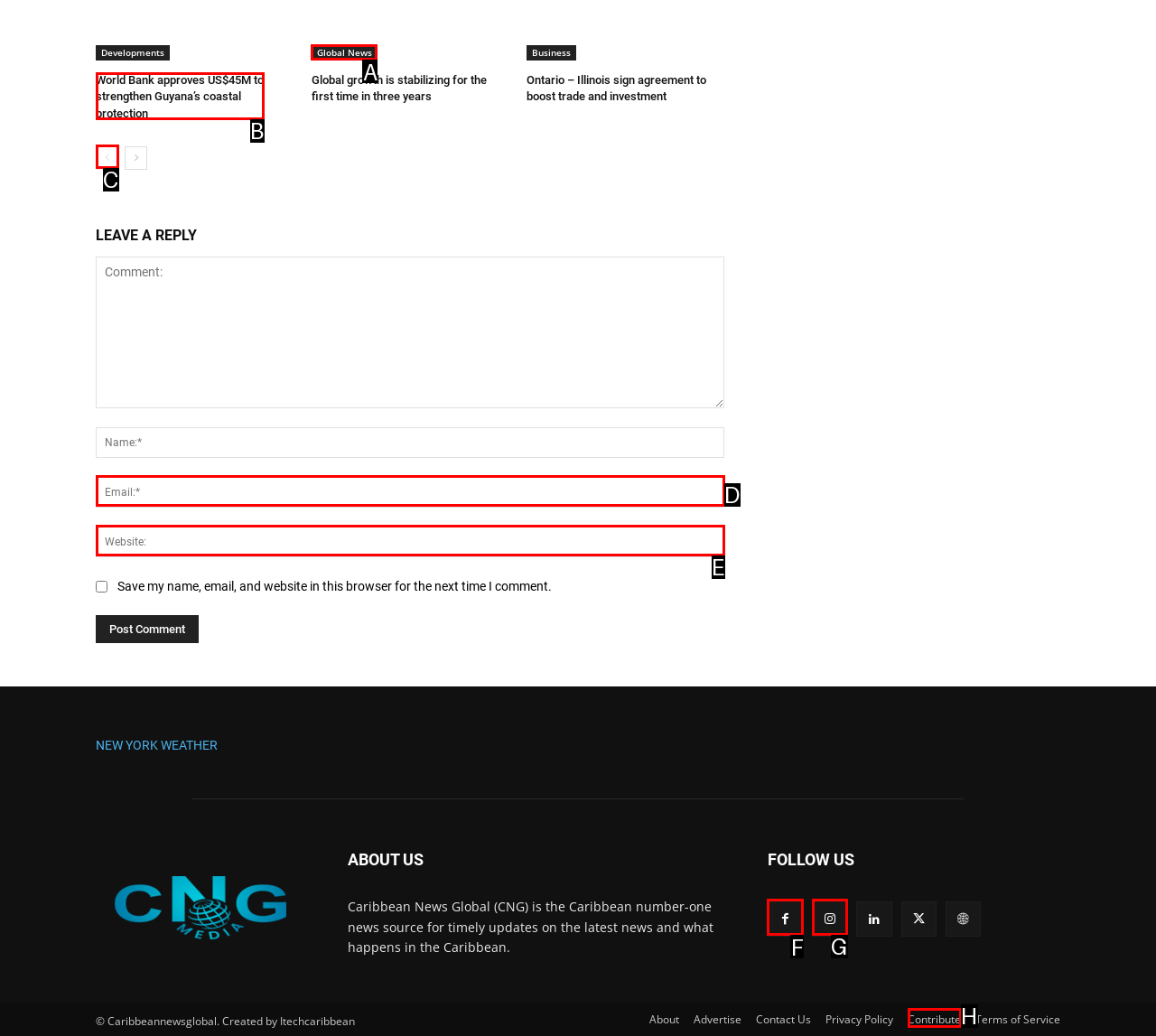Choose the correct UI element to click for this task: Follow on Facebook Answer using the letter from the given choices.

F